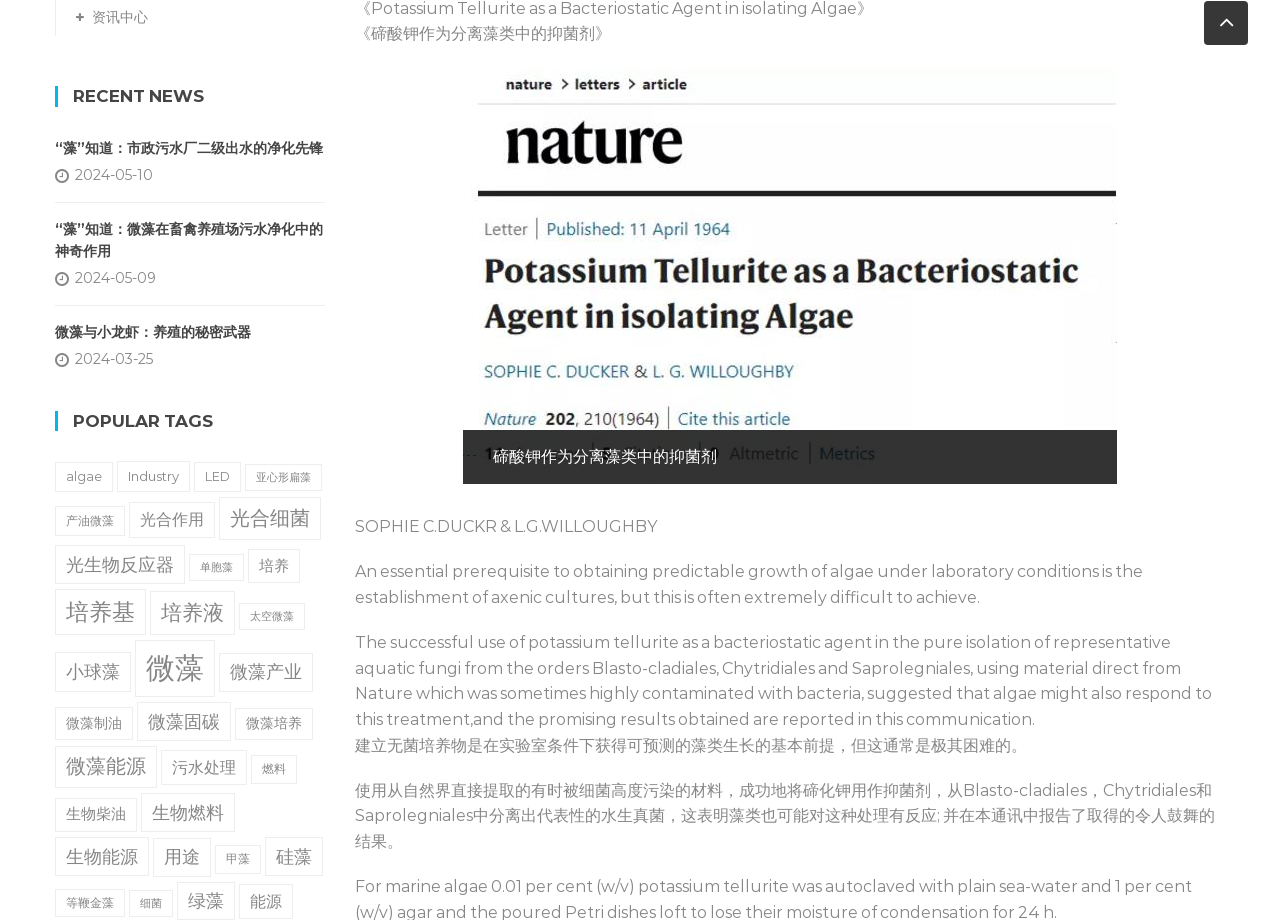Please provide a short answer using a single word or phrase for the question:
What is the most popular tag?

微藻